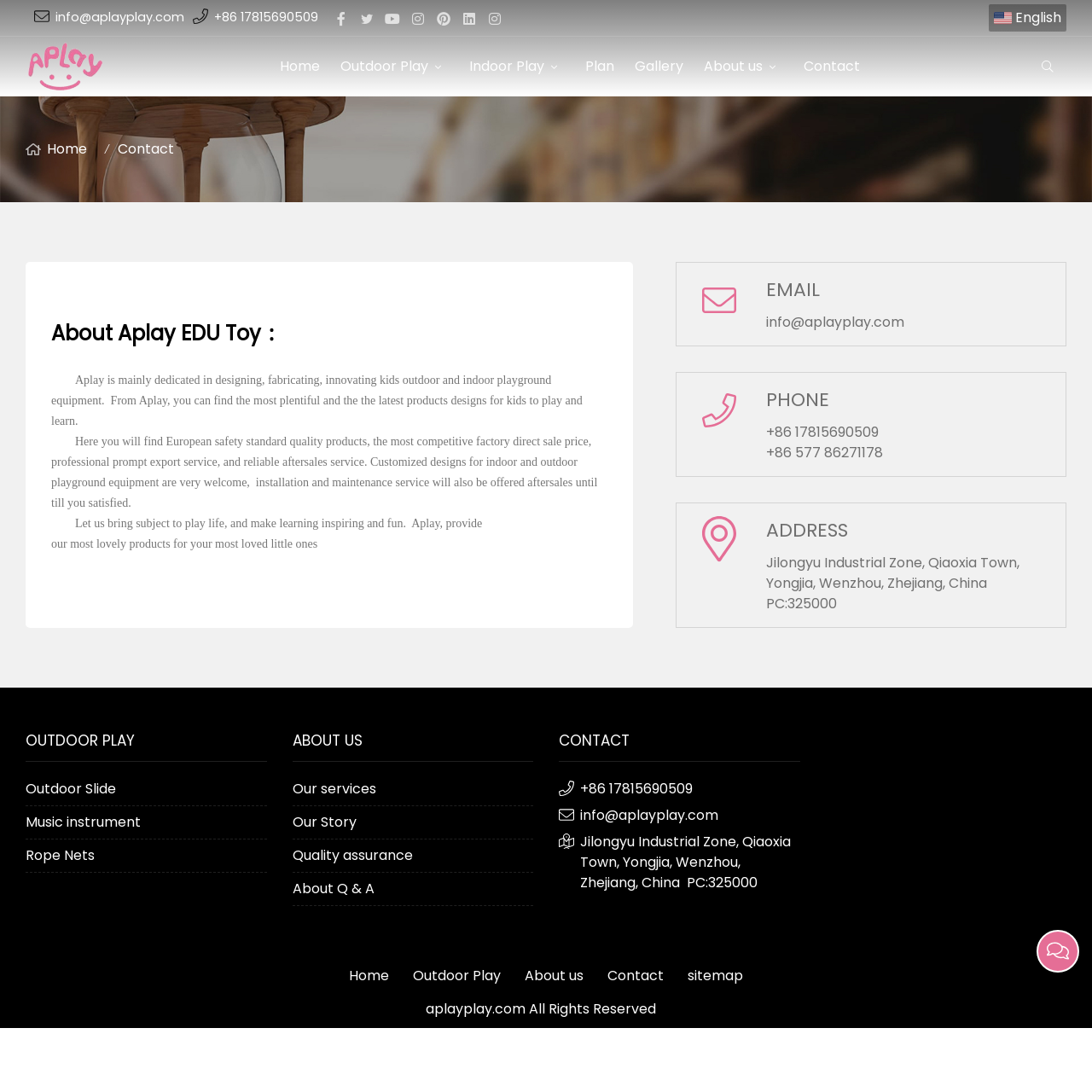Please specify the coordinates of the bounding box for the element that should be clicked to carry out this instruction: "Call the phone number". The coordinates must be four float numbers between 0 and 1, formatted as [left, top, right, bottom].

[0.701, 0.387, 0.804, 0.405]